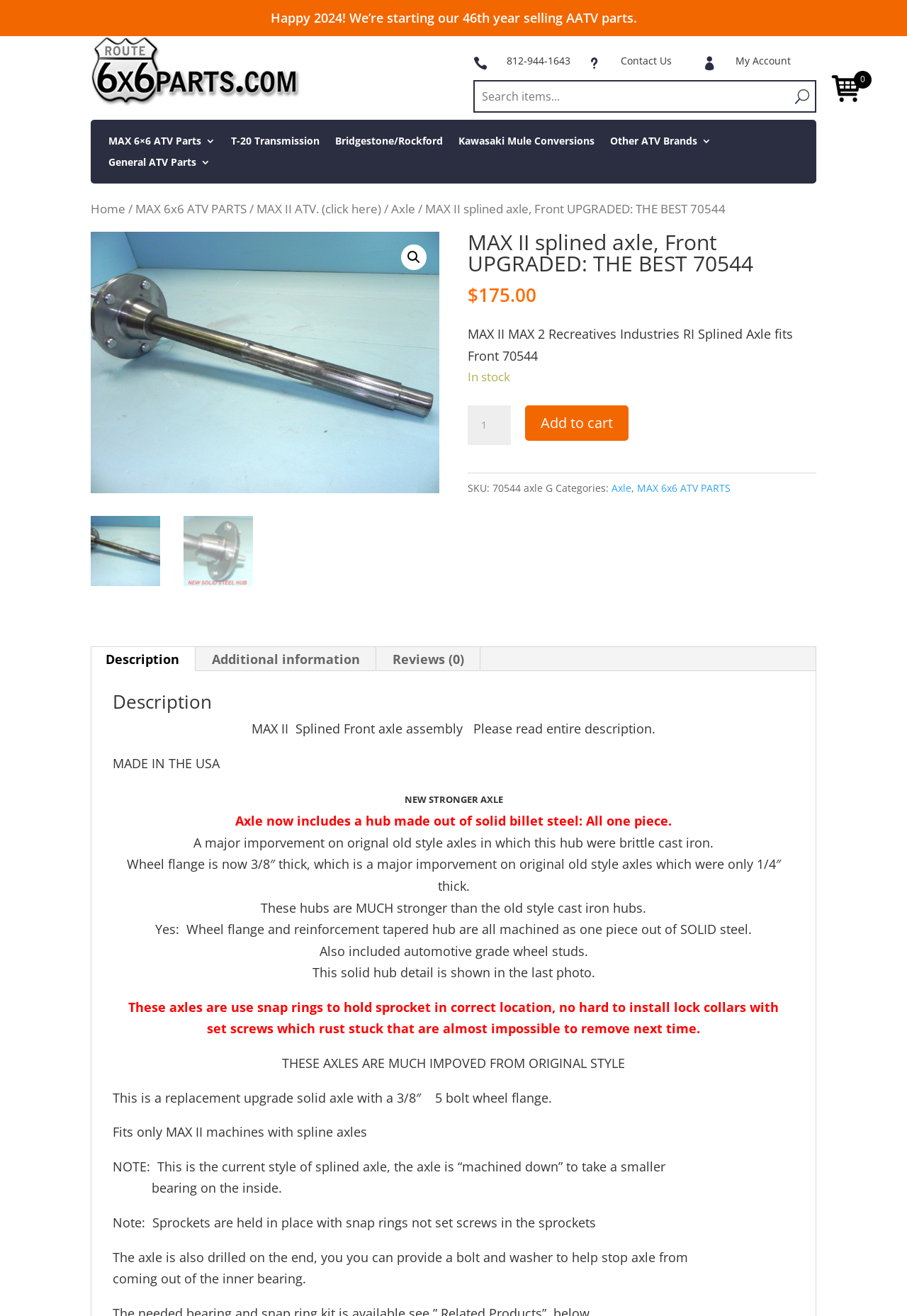Determine the bounding box coordinates of the clickable element to achieve the following action: 'Contact us'. Provide the coordinates as four float values between 0 and 1, formatted as [left, top, right, bottom].

[0.685, 0.041, 0.741, 0.051]